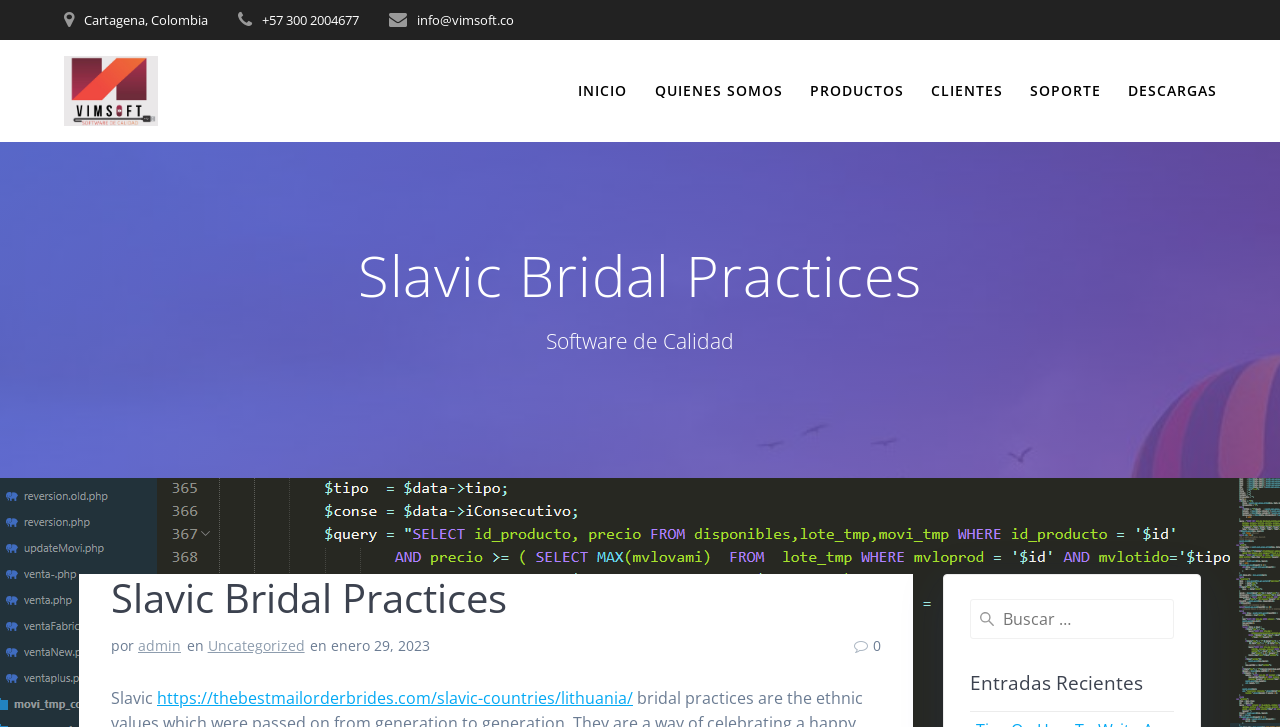Based on the image, please elaborate on the answer to the following question:
What is the category of the recent entries?

The recent entries section at the bottom of the webpage is categorized as 'Uncategorized', indicating that the entries do not fit into a specific category or topic.